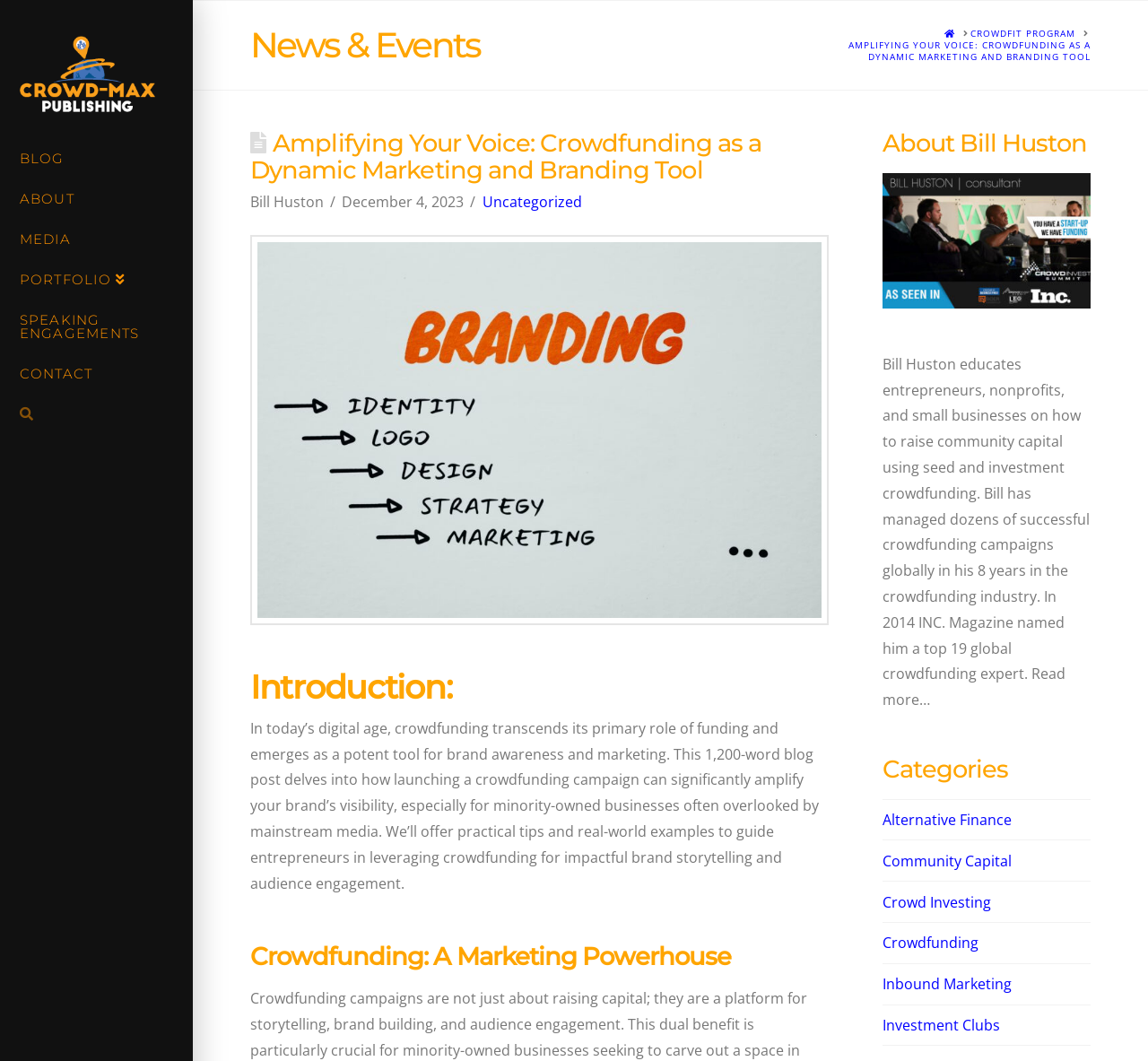Answer the question in one word or a short phrase:
How many categories are listed on the webpage?

5